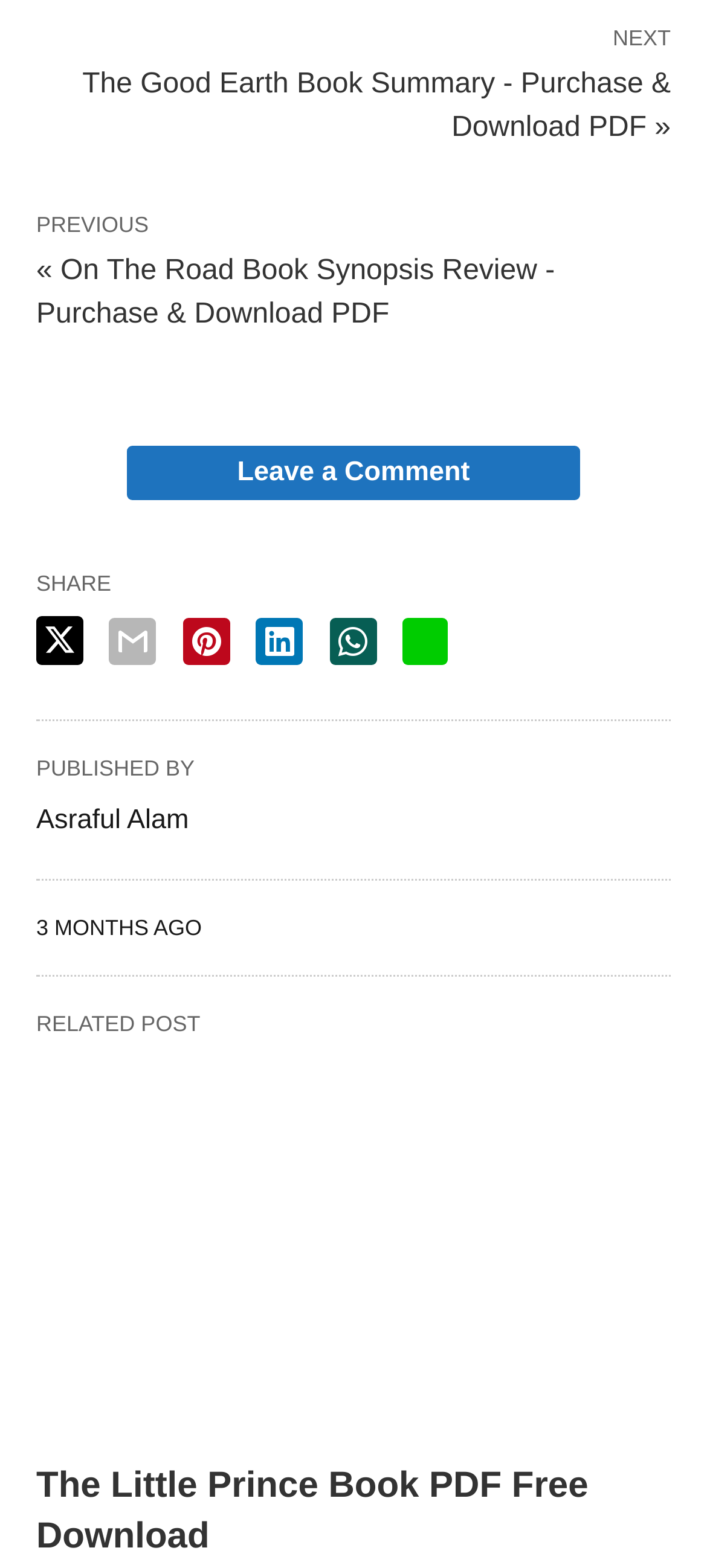Find the bounding box coordinates for the HTML element described in this sentence: "aria-label="line share" title="line share"". Provide the coordinates as four float numbers between 0 and 1, in the format [left, top, right, bottom].

[0.57, 0.395, 0.634, 0.425]